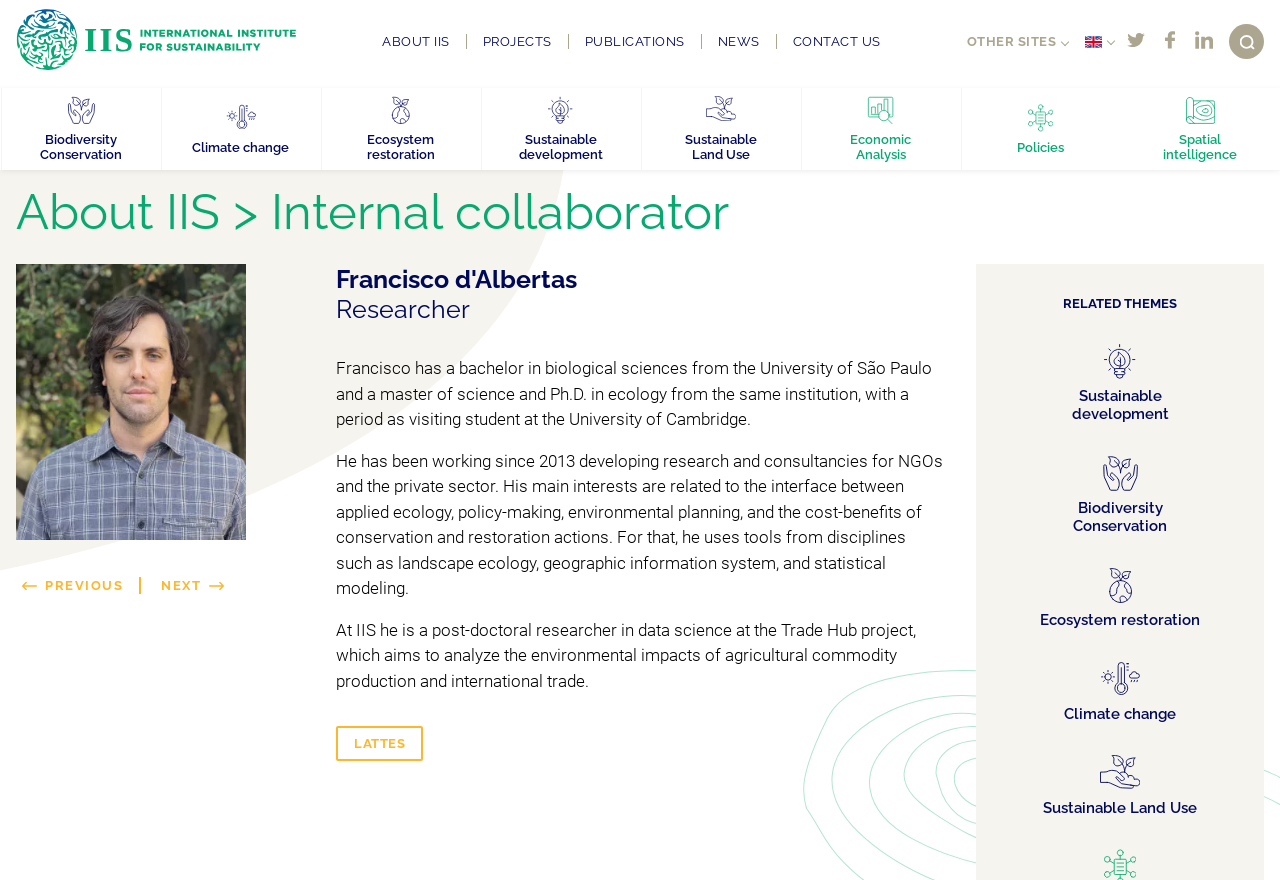Please give a succinct answer using a single word or phrase:
What is the title of the project Francisco is working on?

Trade Hub project